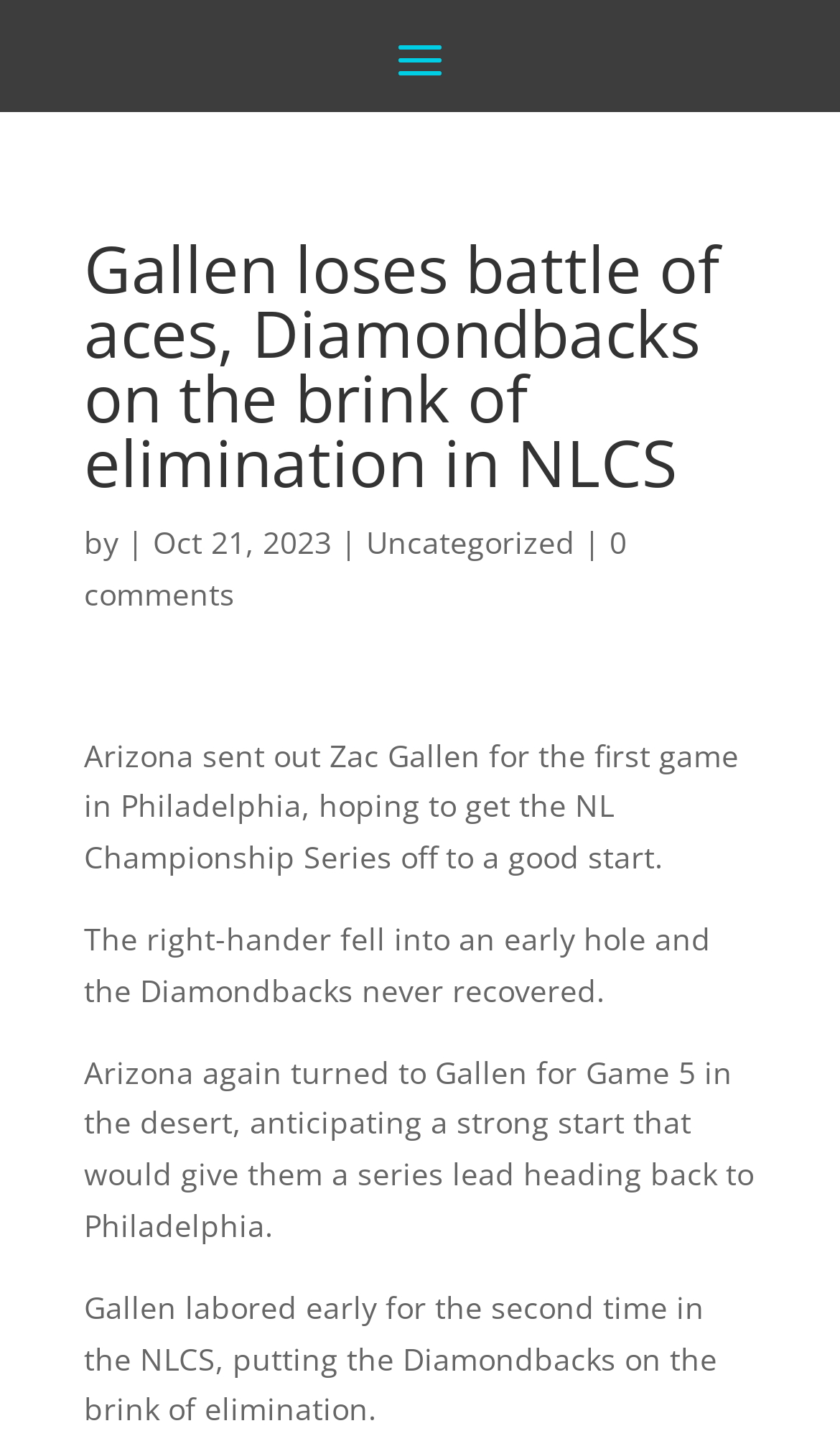What is the date of the article?
Provide an in-depth and detailed explanation in response to the question.

The date of the article is mentioned in the format 'by | Oct 21, 2023 |' between the main heading and the article content.